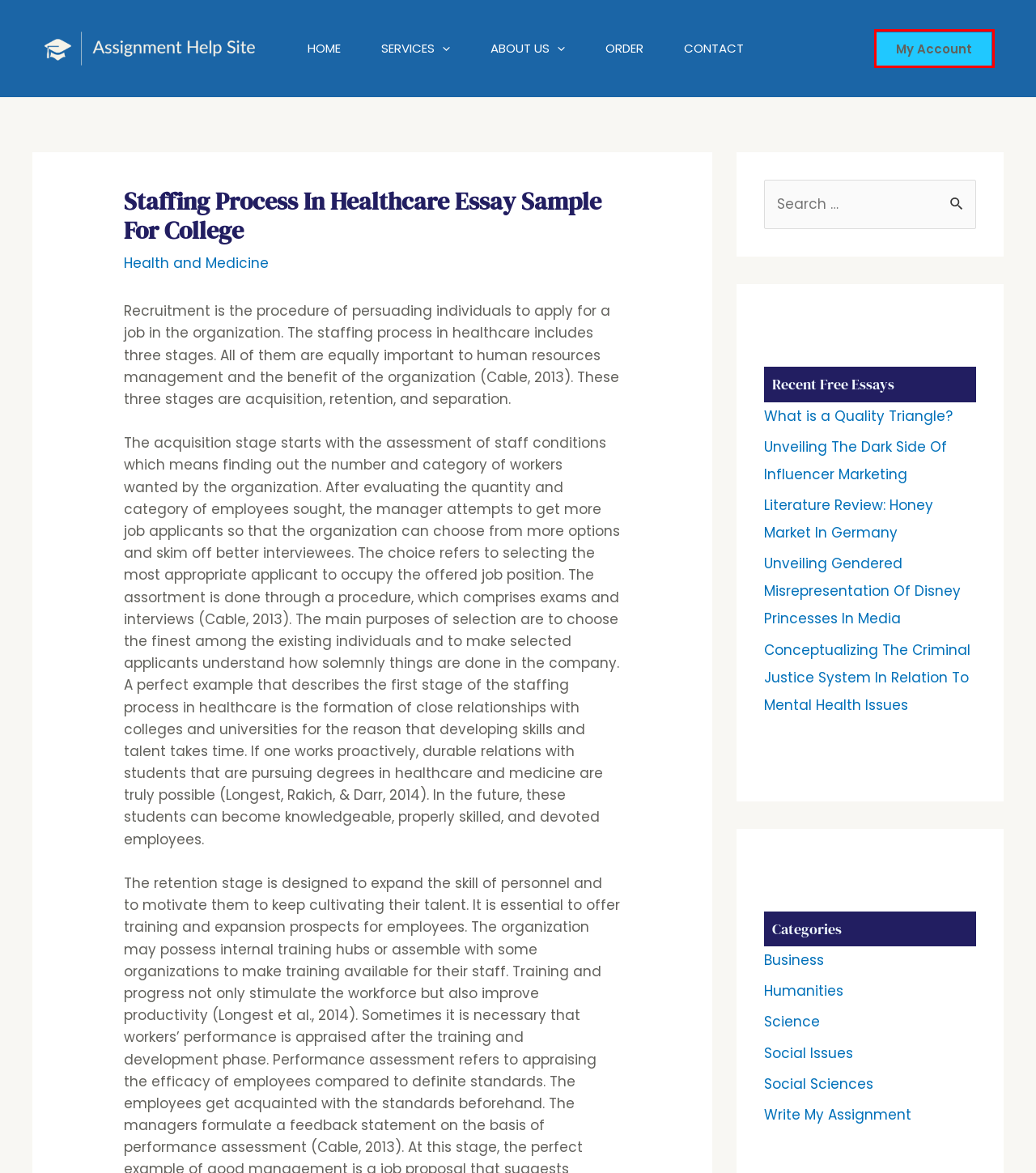You have a screenshot of a webpage with a red rectangle bounding box around an element. Identify the best matching webpage description for the new page that appears after clicking the element in the bounding box. The descriptions are:
A. What is a Quality Triangle? - Assignment Help Site
B. Humanities Assignment Help Site
C. Health and Medicine Assignment Help Site
D. Science Assignment Help Site
E. Unveiling Gendered Misrepresentation Of Disney Princesses In Media - Assignment Help Site
F. Log In ‹ Assignment Help Site — WordPress
G. Assignment Help Site
H. Writing Experts - Assignment Help Site

F